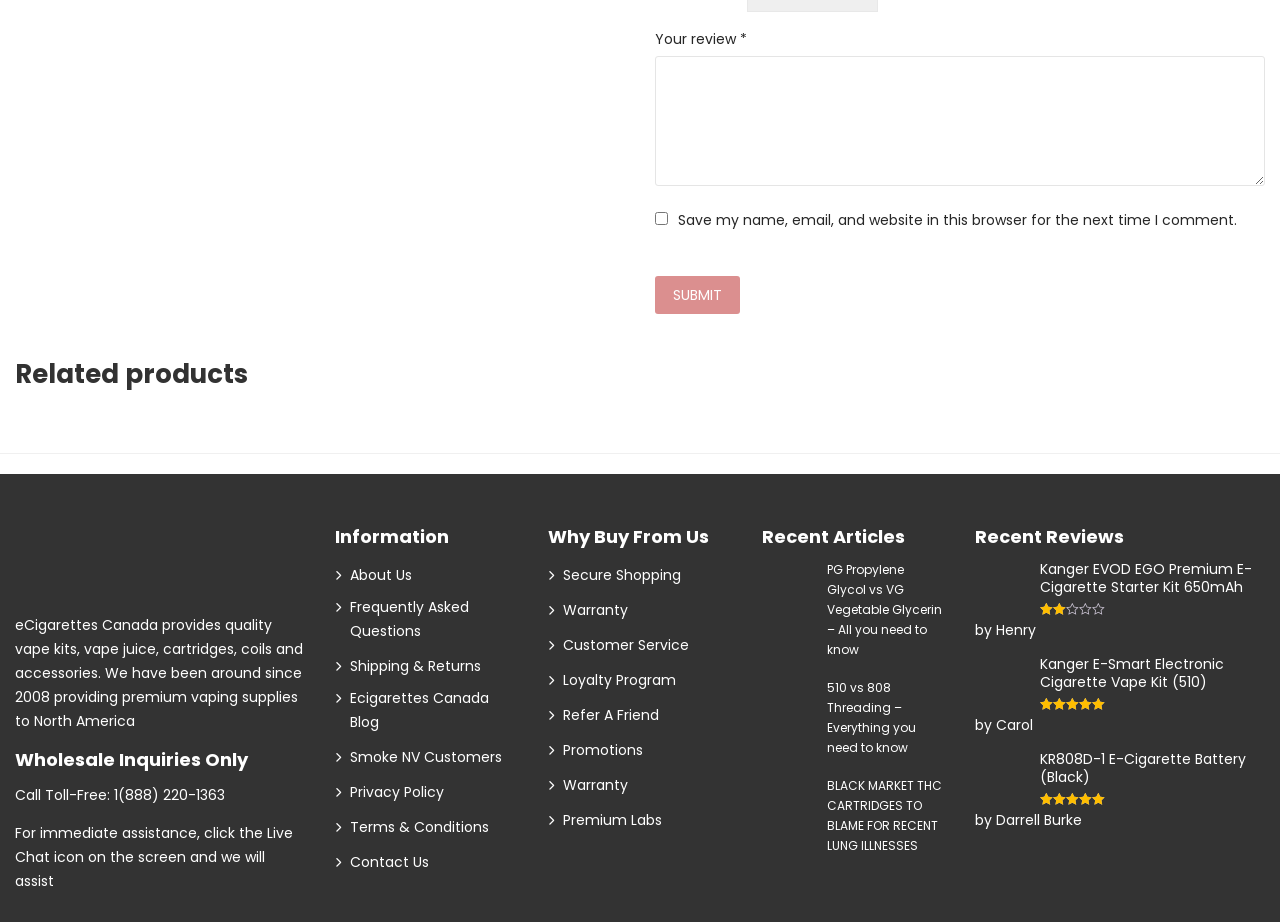What is the rating of the 'Kanger EVOD EGO Premium E-Cigarette Starter Kit 650mAh' product? Observe the screenshot and provide a one-word or short phrase answer.

2 out of 5